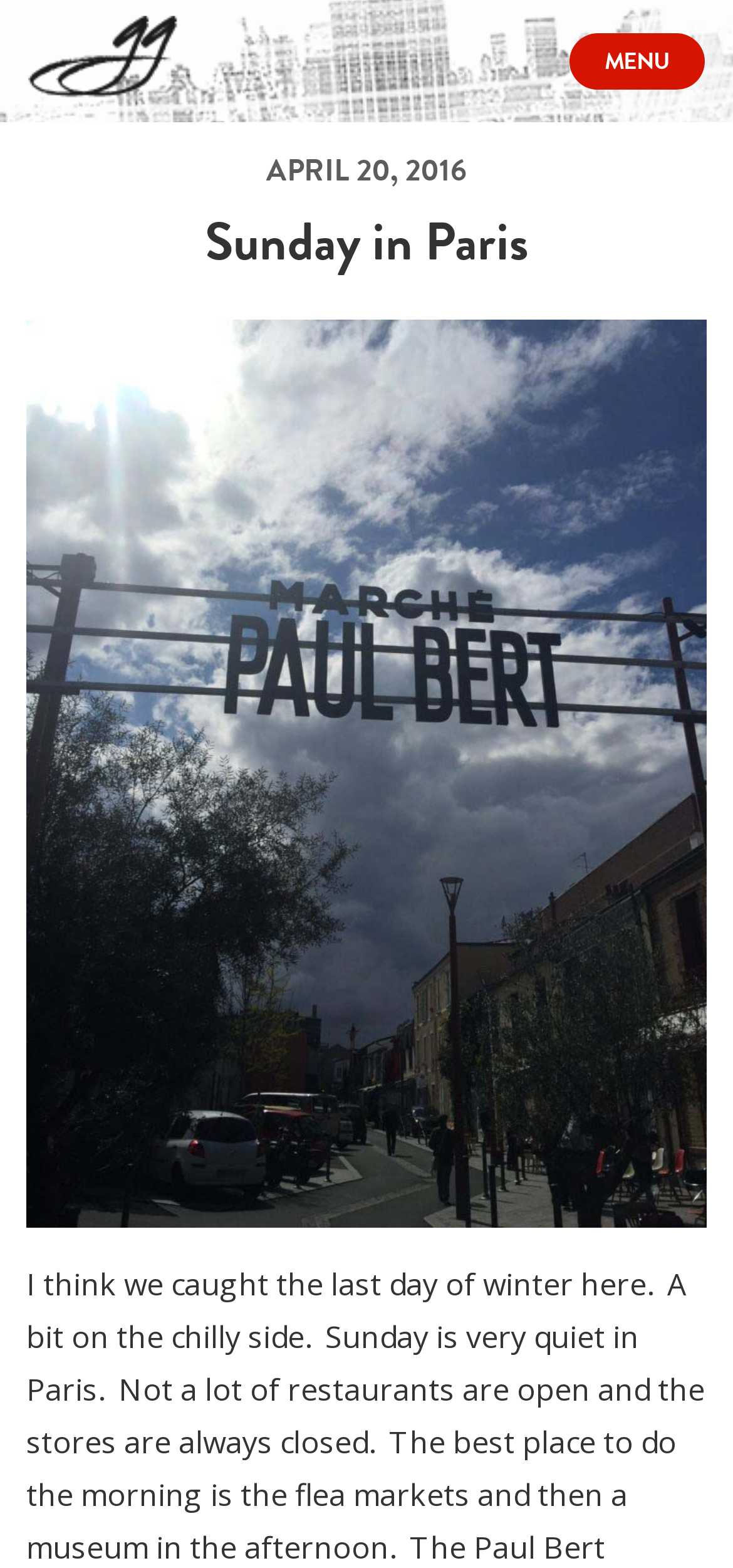Observe the image and answer the following question in detail: How many links are present in the main menu?

The main menu of the webpage contains 9 links, which are 'ABOUT', 'POSITIVELY GOTHAM GAL', 'INVESTMENTS', 'FRAME HOME', 'BOOKS', 'GOTHAM GIVES PODCASTS', 'ARCHIVE', and 'FOLLOW'.